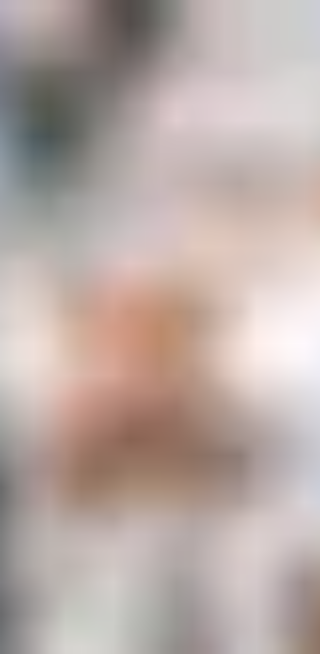Give a one-word or phrase response to the following question: What is the purpose of the image?

To showcase event planning services